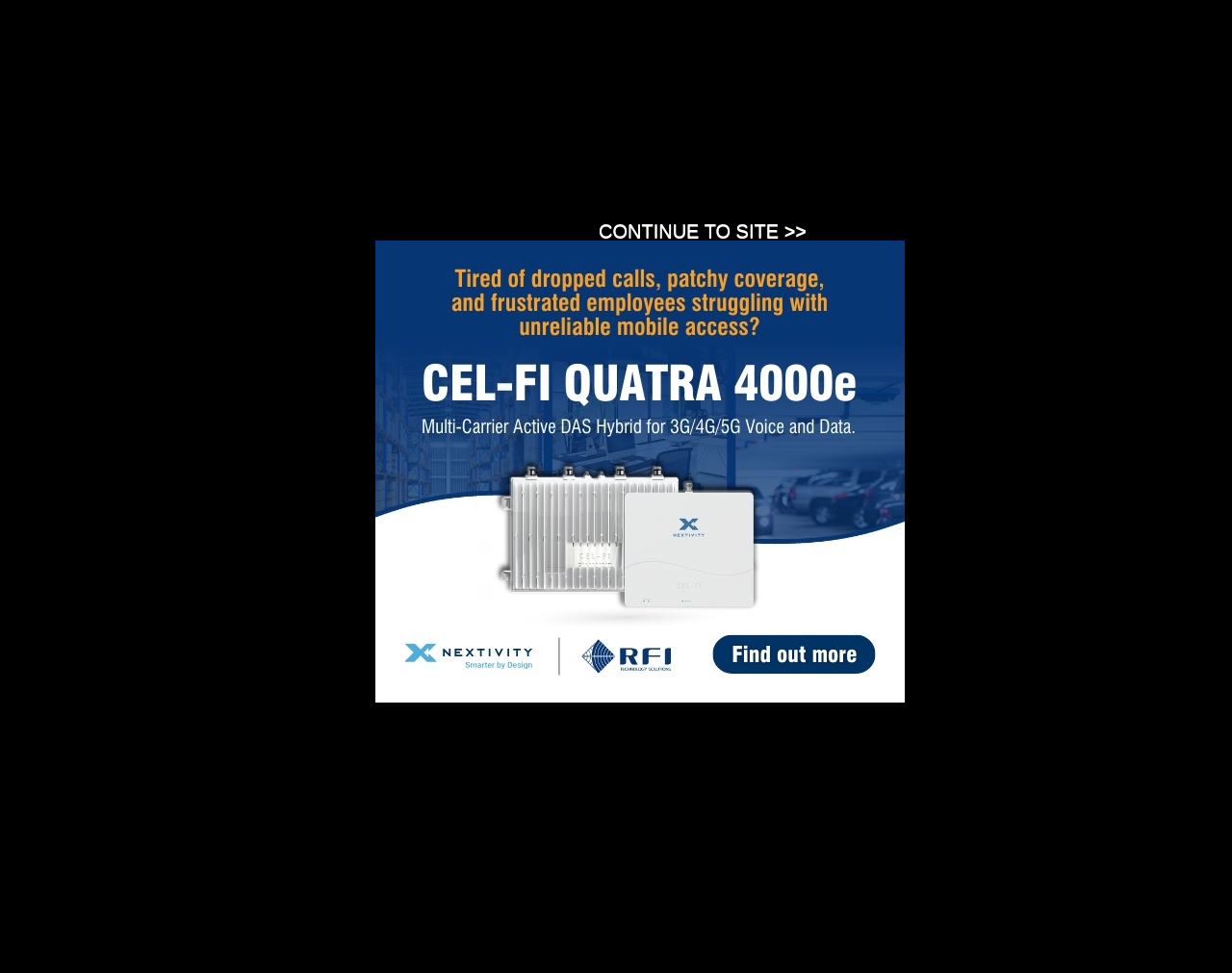Specify the bounding box coordinates of the area to click in order to execute this command: 'Close the advertisement'. The coordinates should consist of four float numbers ranging from 0 to 1, and should be formatted as [left, top, right, bottom].

[0.486, 0.227, 0.655, 0.247]